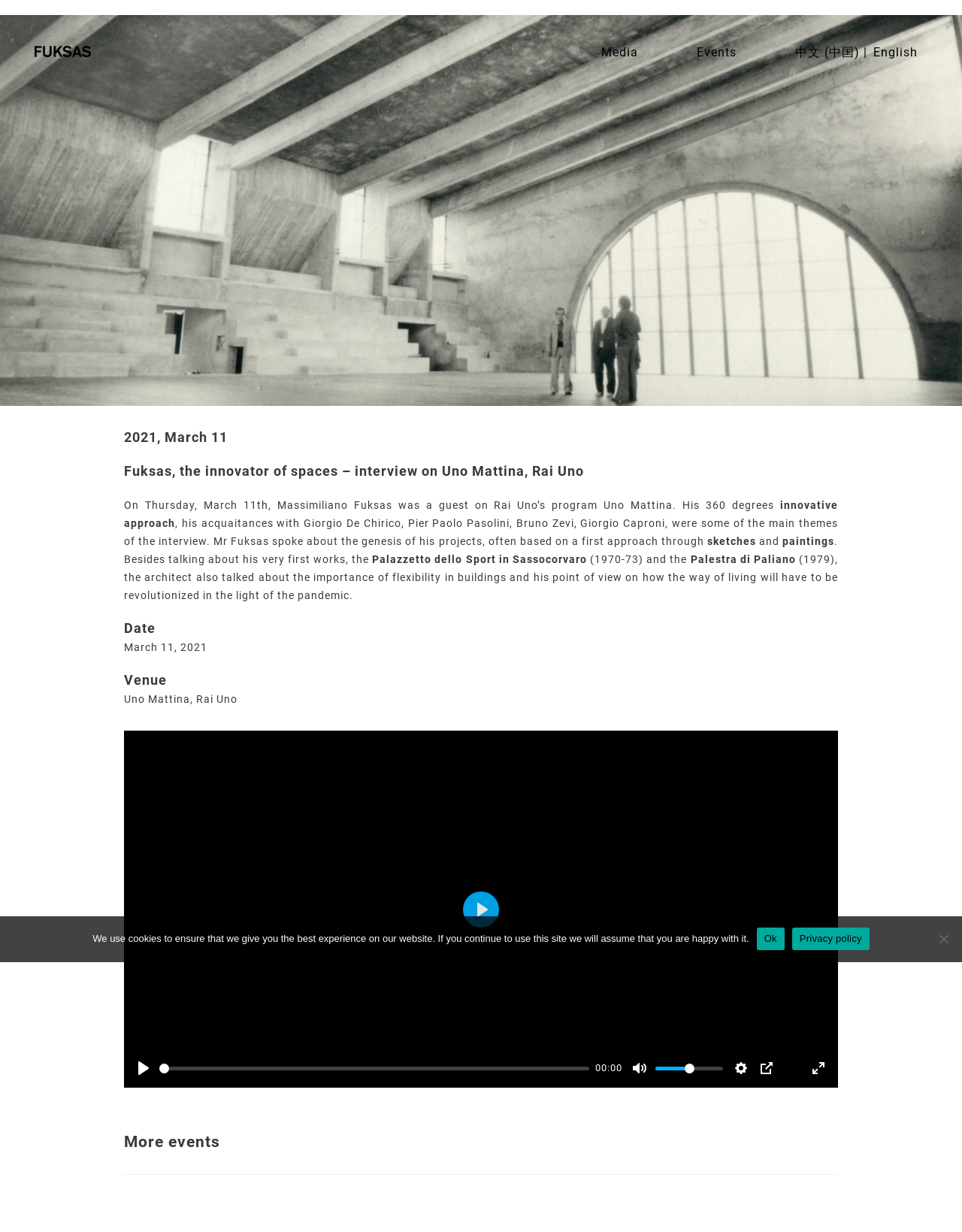Determine the bounding box coordinates for the region that must be clicked to execute the following instruction: "Click the 'Media' link".

[0.598, 0.027, 0.698, 0.058]